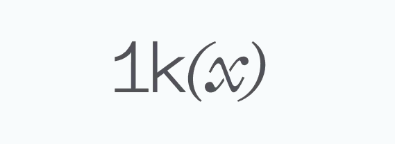Offer an in-depth caption for the image.

The image features a stylized representation with the text "1k(x)" prominently displayed, suggesting a focus on metrics or data measurement. The design is sleek and modern, conveying a sense of innovation and technological advancement, possibly in the context of web development or software services. This could align with themes prevalent in the Web3 ecosystem, which values flexibility and adaptability, as noted in the accompanying context about tools and services like Hardhat and Foundry APIs. The aesthetic of the image could be appealing to professionals interested in advanced testing frameworks or development tools, underlining the importance of efficient metrics in software performance analysis.